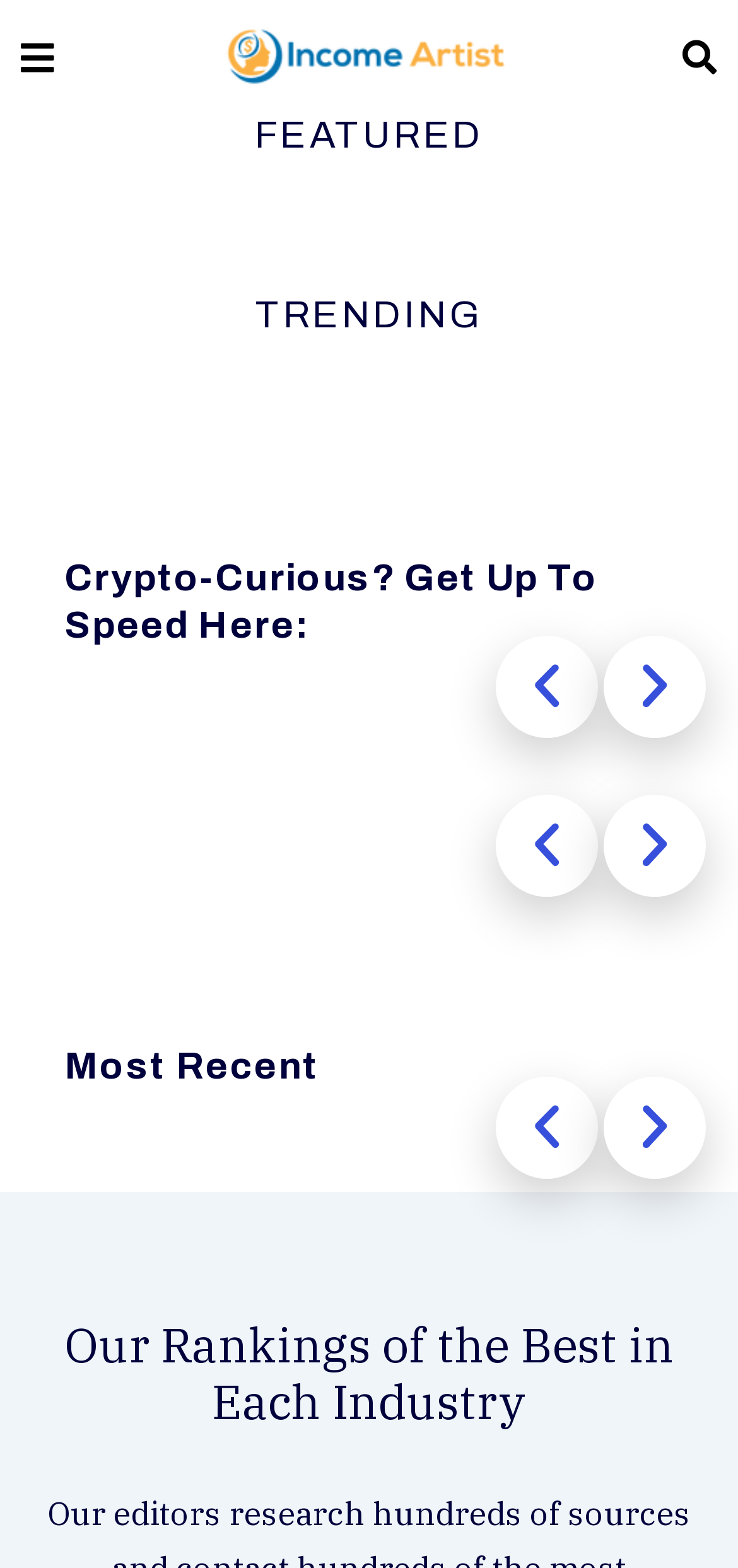Given the description of a UI element: "Ask Me First", identify the bounding box coordinates of the matching element in the webpage screenshot.

None